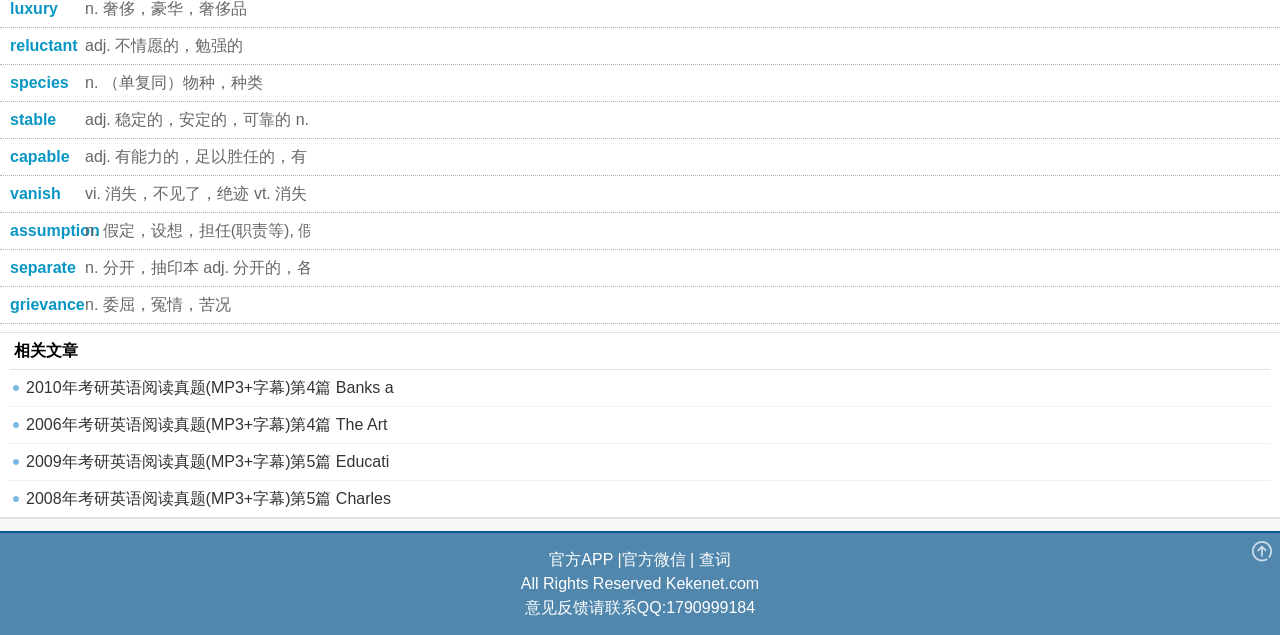Using the elements shown in the image, answer the question comprehensively: What type of articles are listed on this webpage?

The links [556], [557], [558], and [559] contain text related to English reading comprehension, such as '2010年考研英语阅读真题' and 'The Art', indicating that the articles listed on this webpage are related to English reading comprehension.